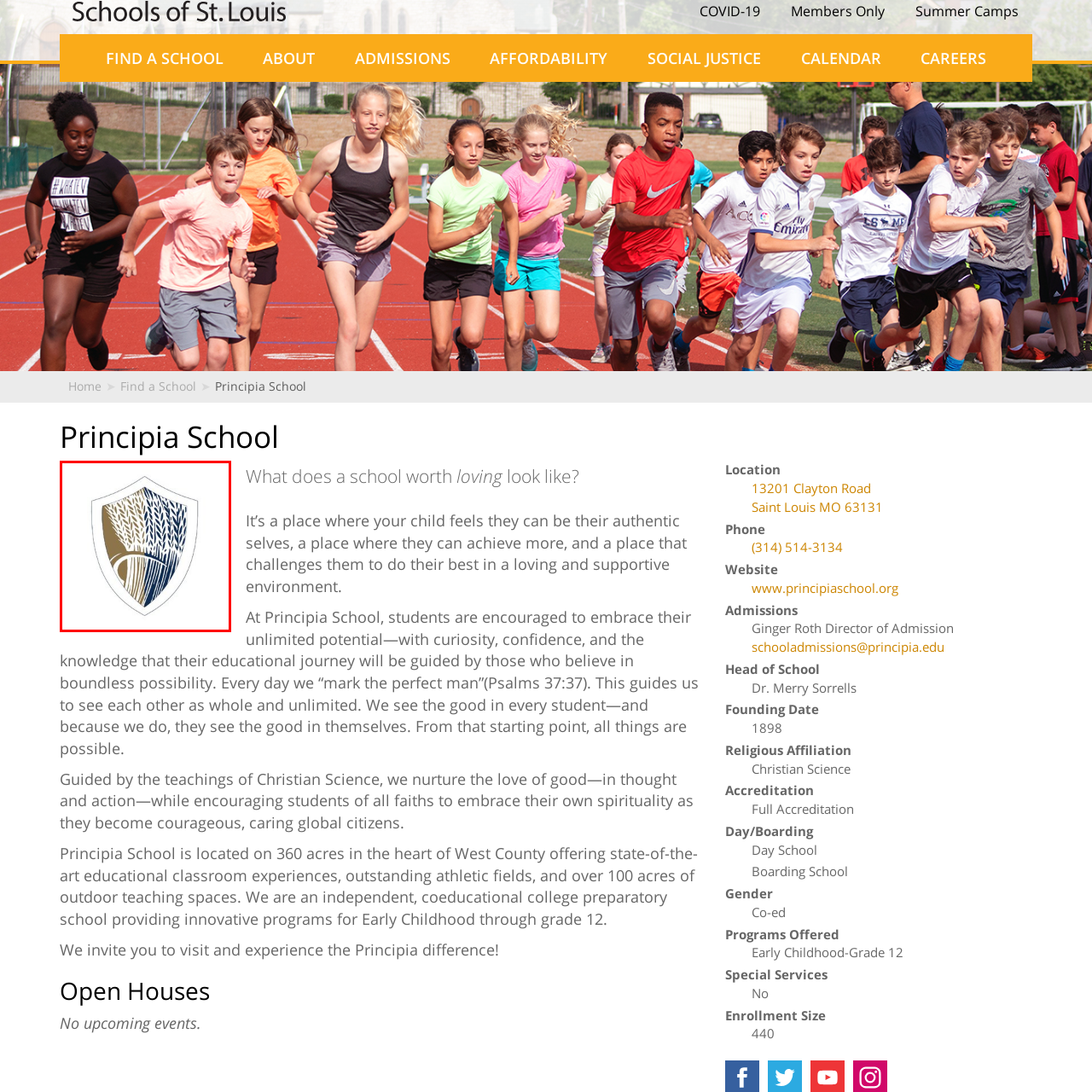Direct your attention to the red-bounded image and answer the question with a single word or phrase:
What kind of atmosphere does the school aim to provide?

Loving and innovative